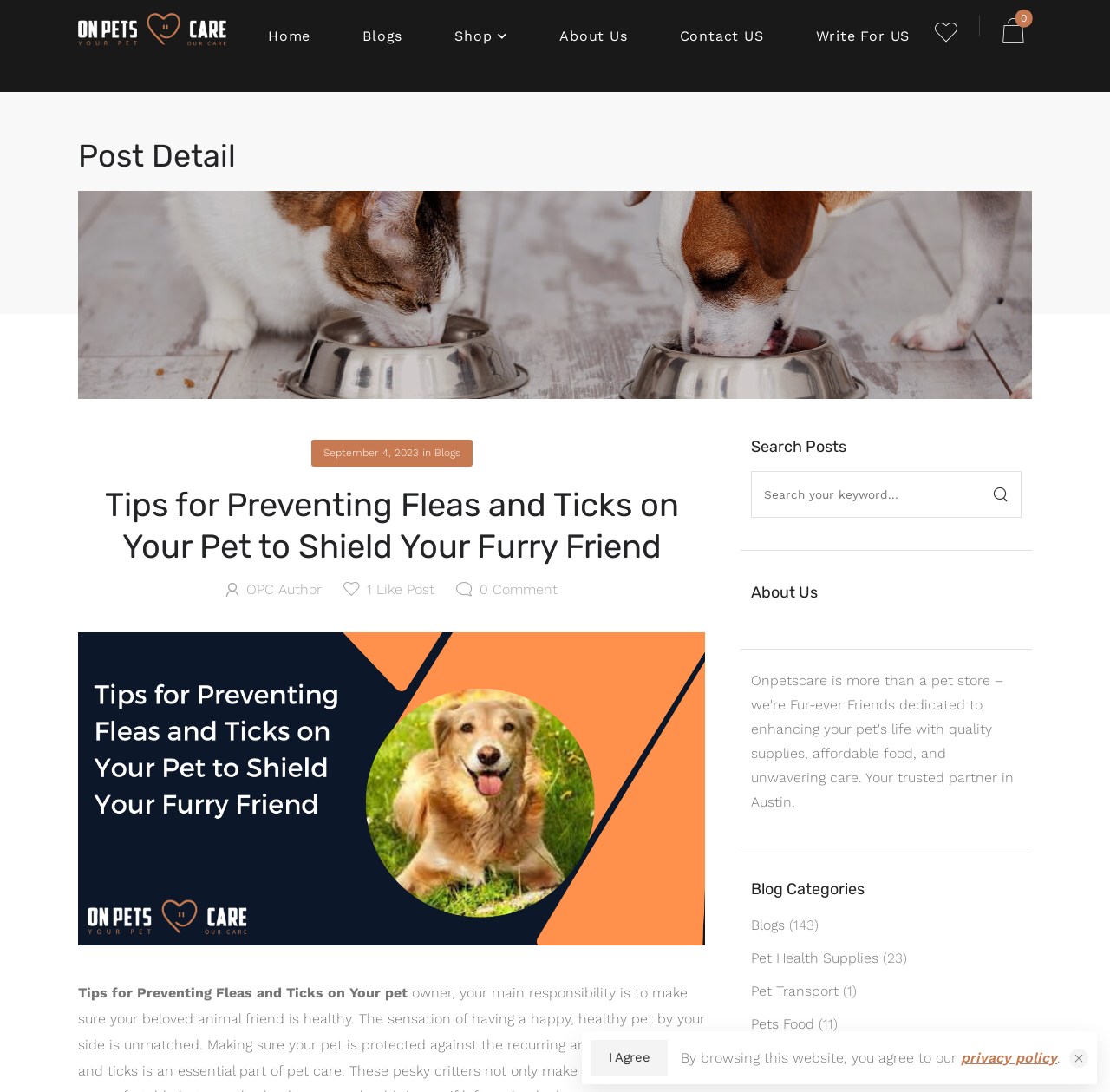Please provide the bounding box coordinates for the element that needs to be clicked to perform the following instruction: "Read about pet health supplies". The coordinates should be given as four float numbers between 0 and 1, i.e., [left, top, right, bottom].

[0.676, 0.87, 0.791, 0.885]